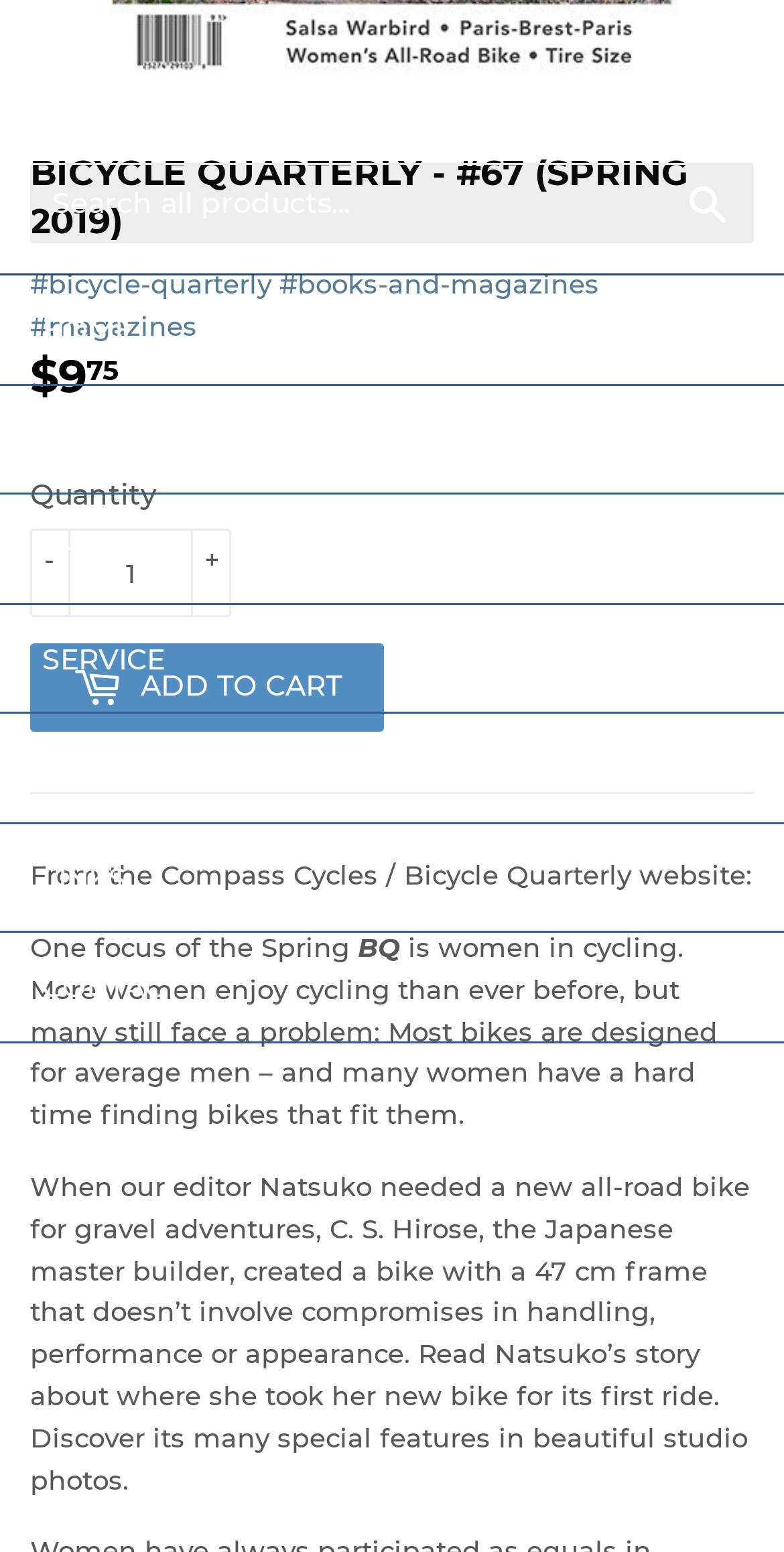Use a single word or phrase to answer the question: 
What is the search button's text?

Search